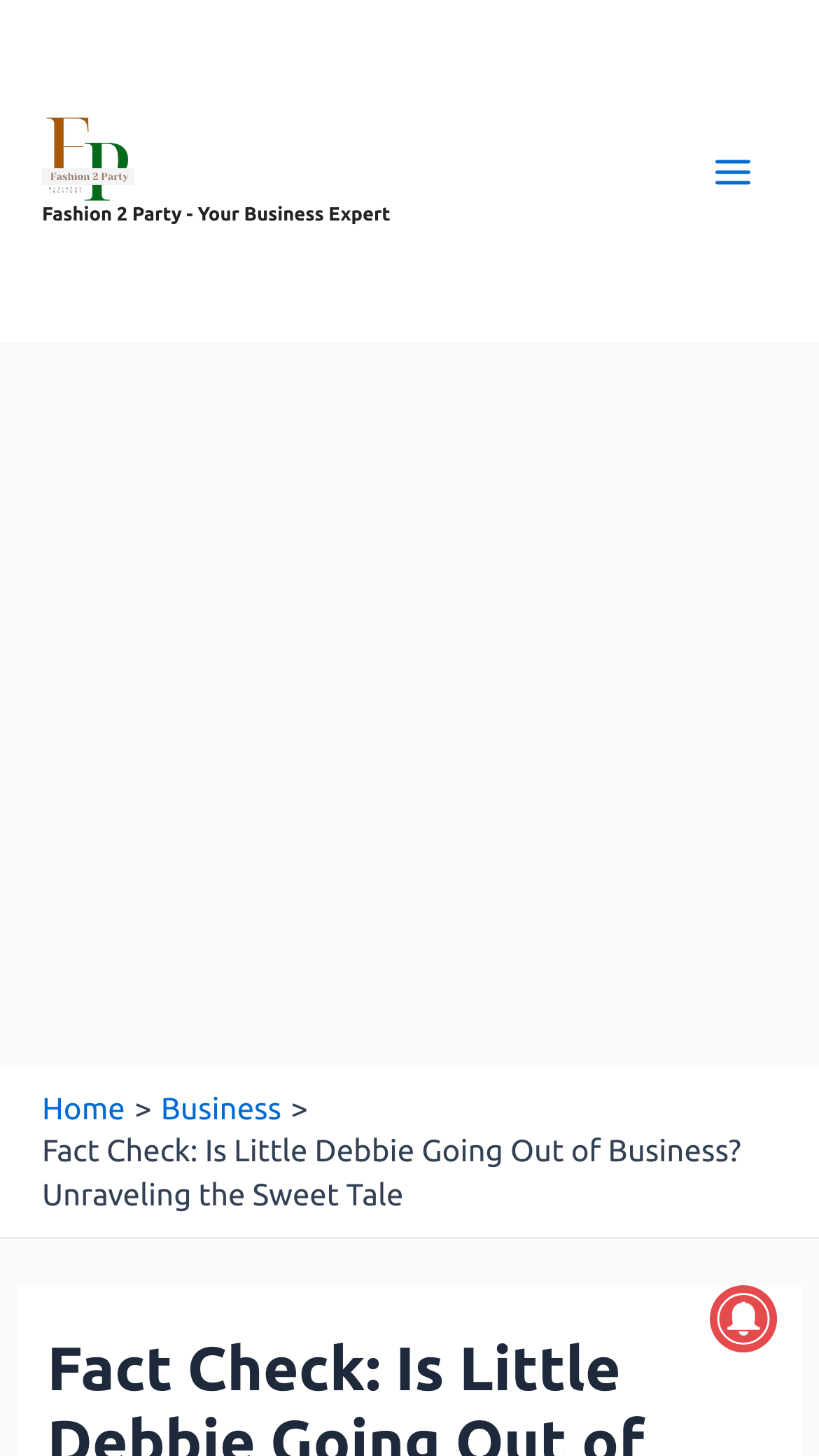Use one word or a short phrase to answer the question provided: 
What is the category of the article?

Business